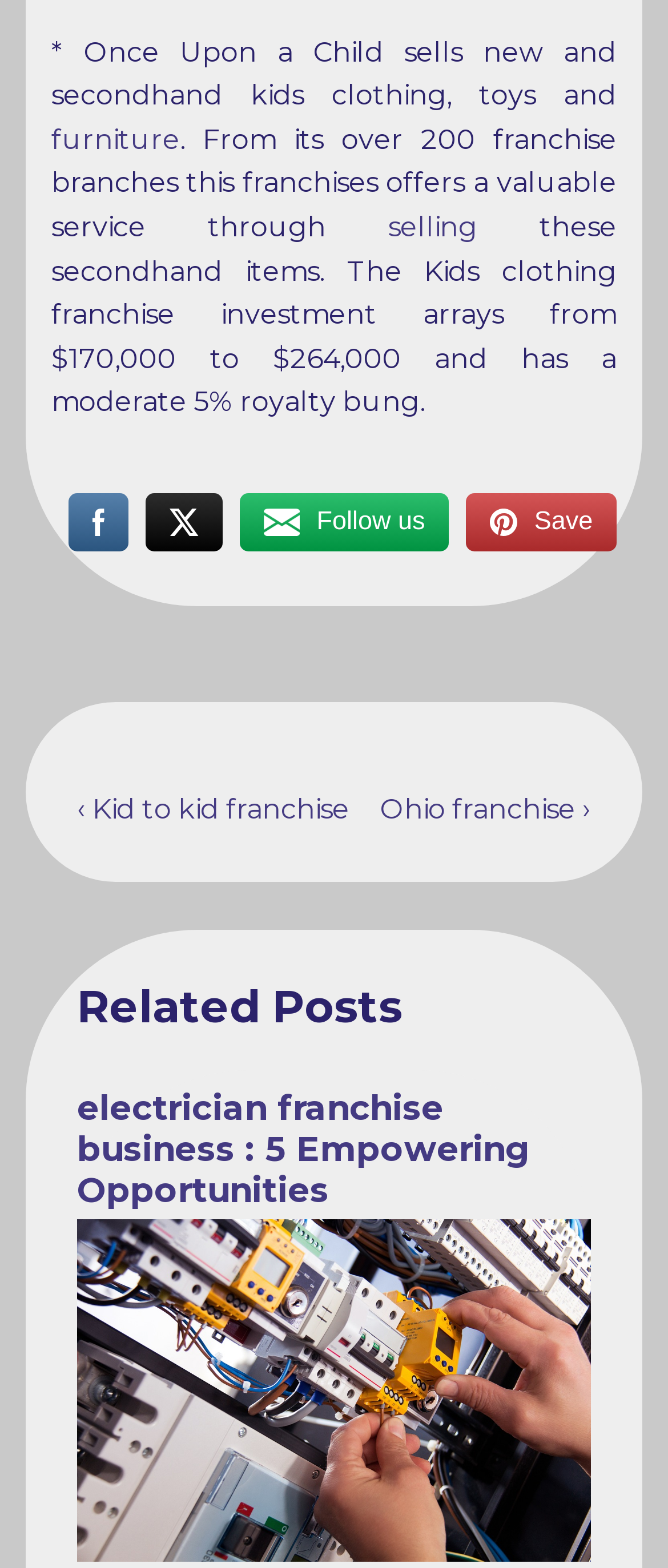Could you find the bounding box coordinates of the clickable area to complete this instruction: "Read about electrician franchise business"?

[0.115, 0.693, 0.792, 0.772]